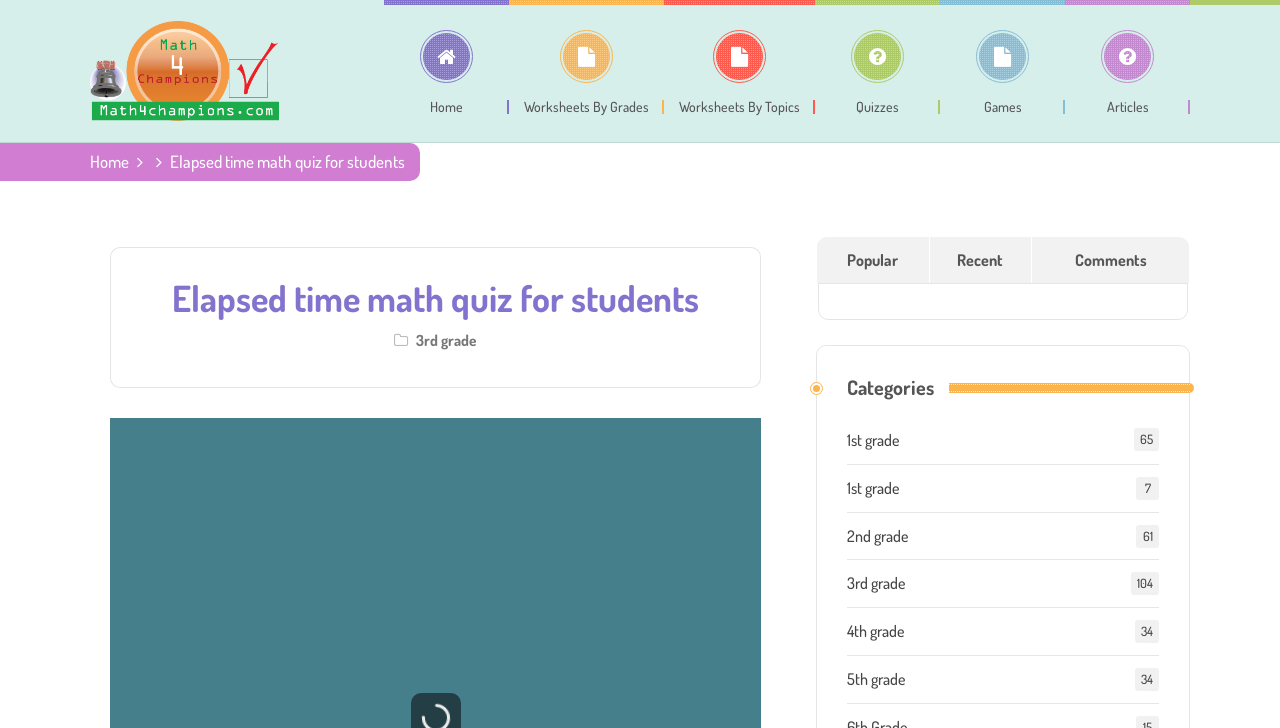What is the topic of the current webpage?
Answer the question in as much detail as possible.

The topic of the current webpage can be determined by looking at the heading element, which says 'Elapsed time math quiz for students'.